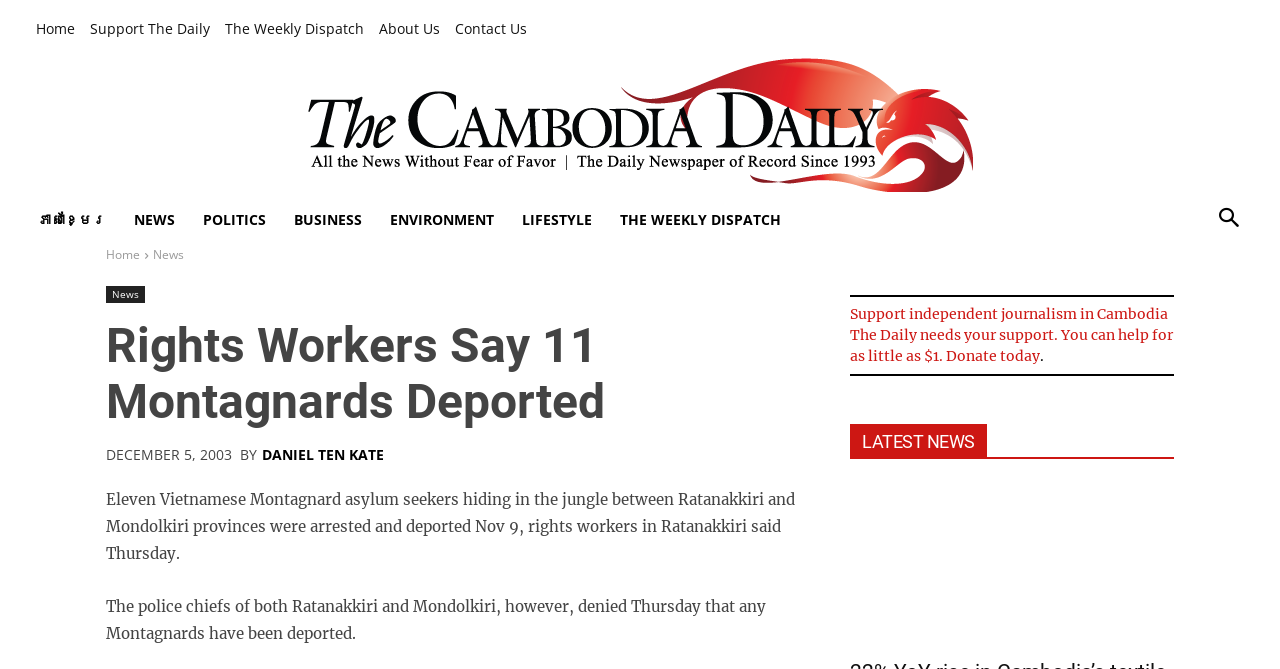Identify the bounding box coordinates of the specific part of the webpage to click to complete this instruction: "Read the article about Cambodia's textile-garment exports".

[0.664, 0.724, 0.917, 0.967]